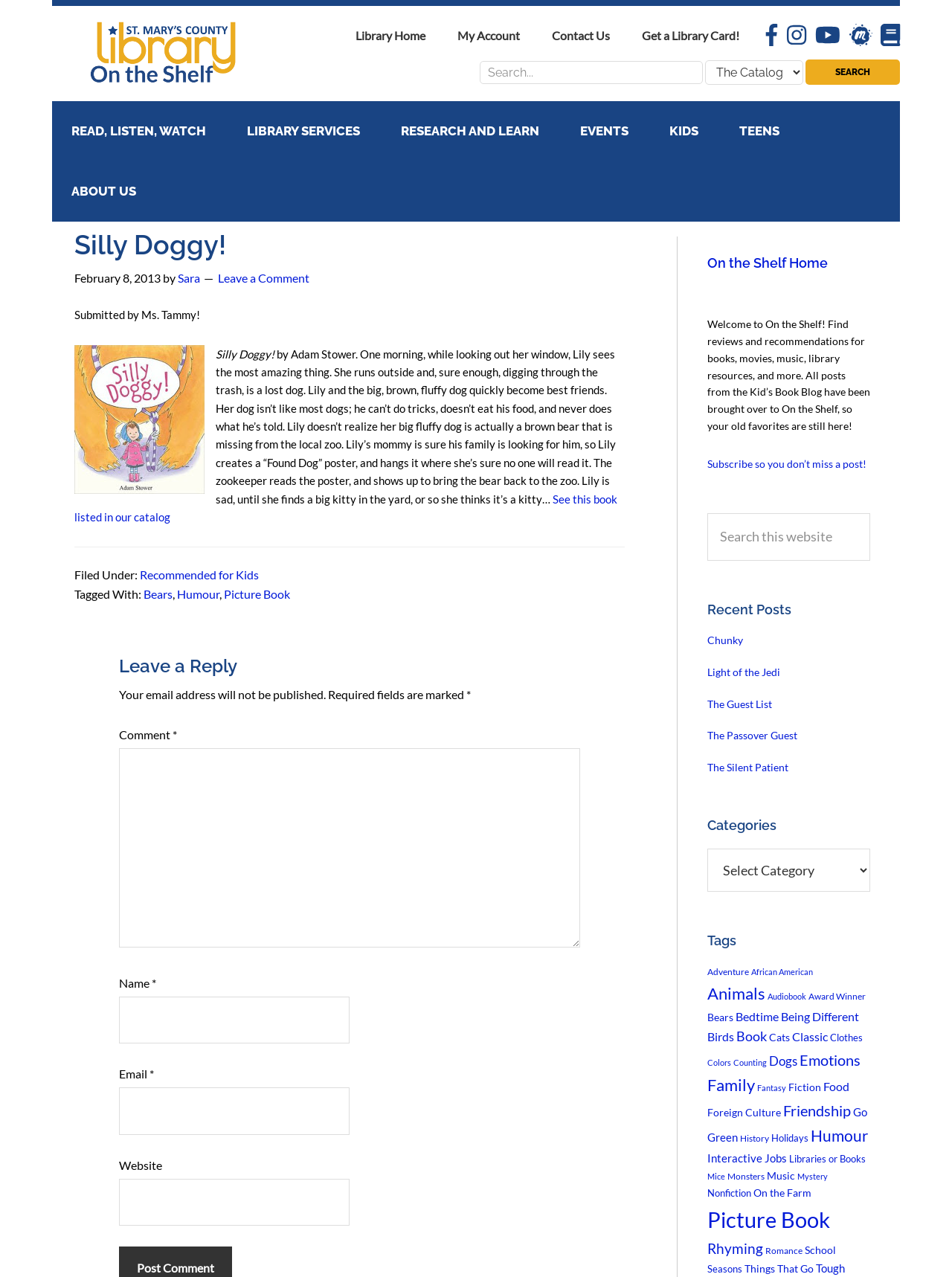Please identify the bounding box coordinates of the area that needs to be clicked to fulfill the following instruction: "Leave a comment."

[0.125, 0.514, 0.609, 0.531]